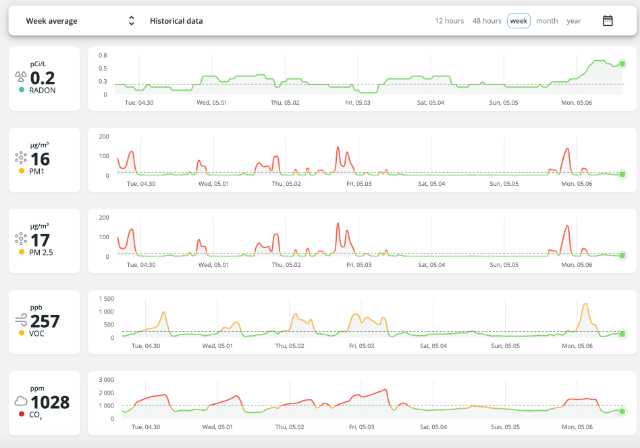Respond with a single word or phrase to the following question: What is the unit of measurement for PM1 levels?

µg/m³